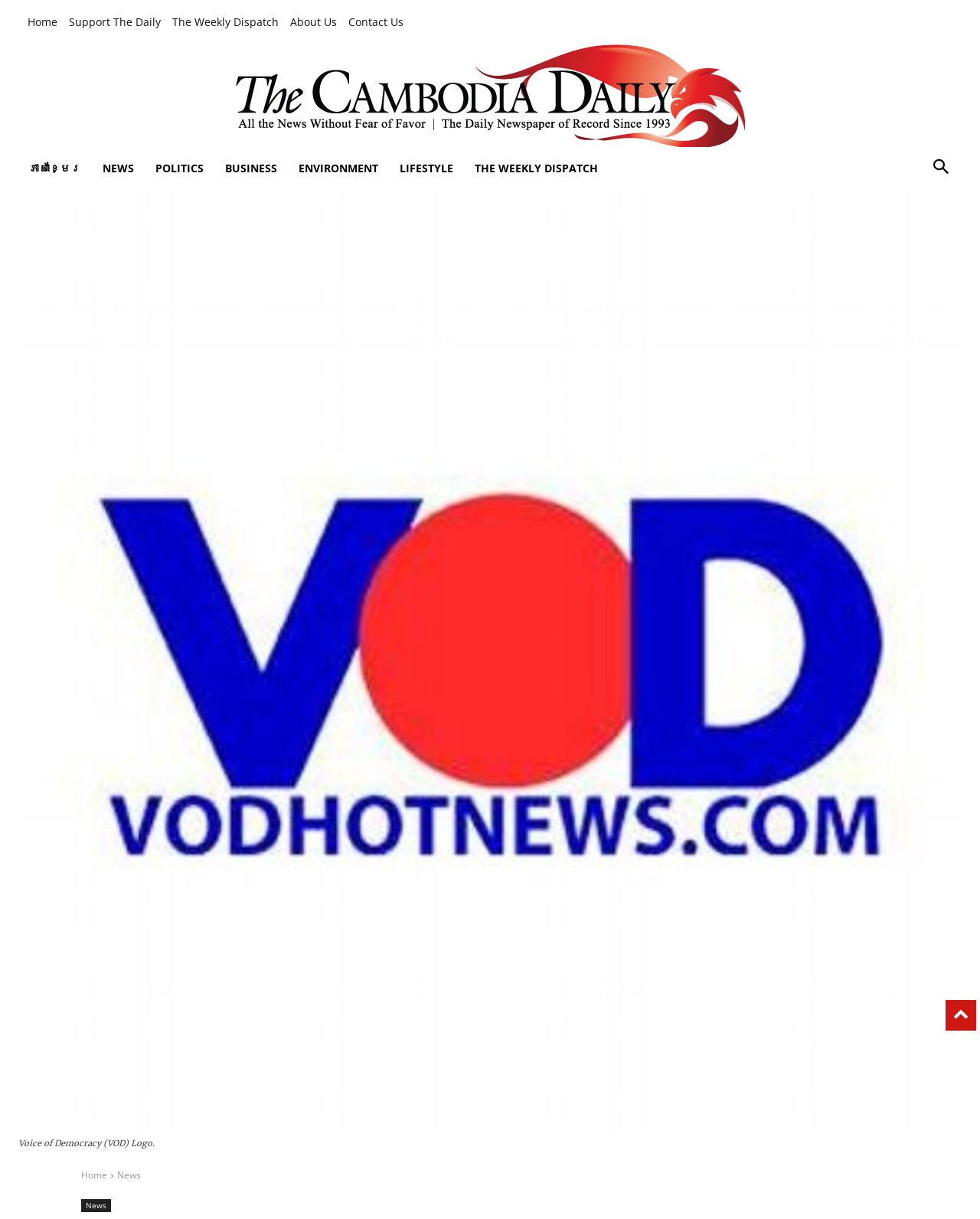Predict the bounding box of the UI element that fits this description: "About Us".

[0.296, 0.009, 0.344, 0.028]